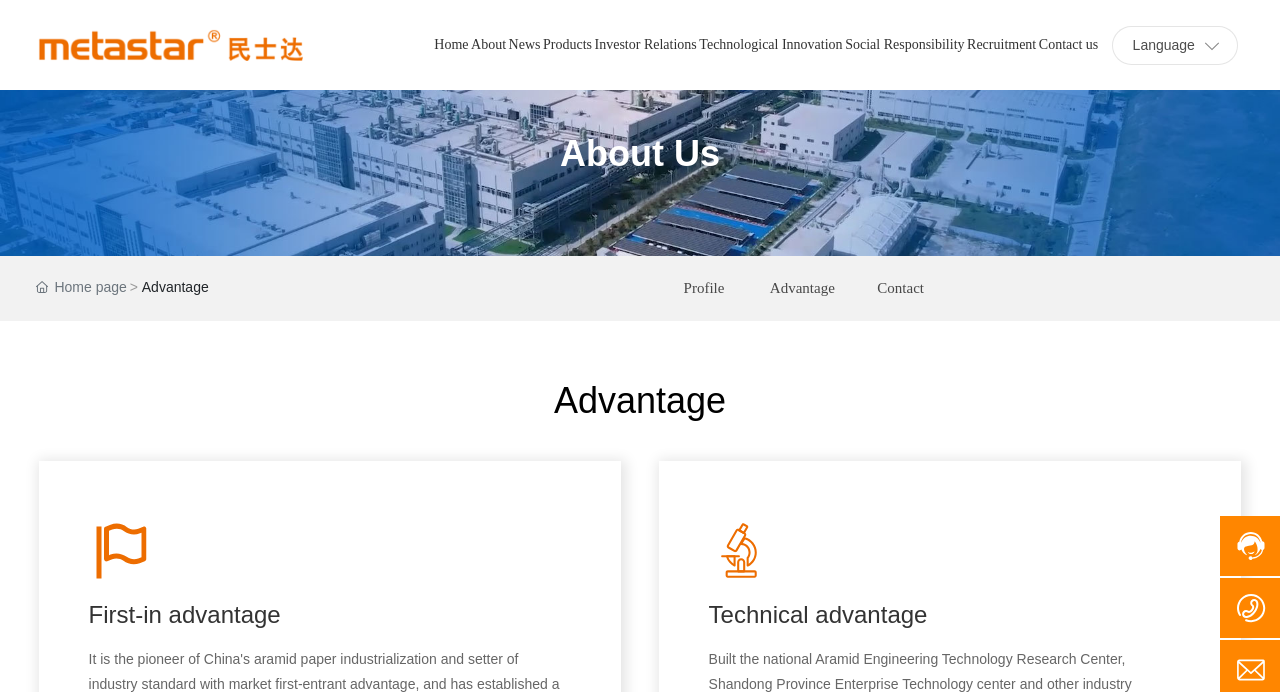Locate the bounding box of the UI element with the following description: "Investor Relations".

[0.464, 0.0, 0.545, 0.13]